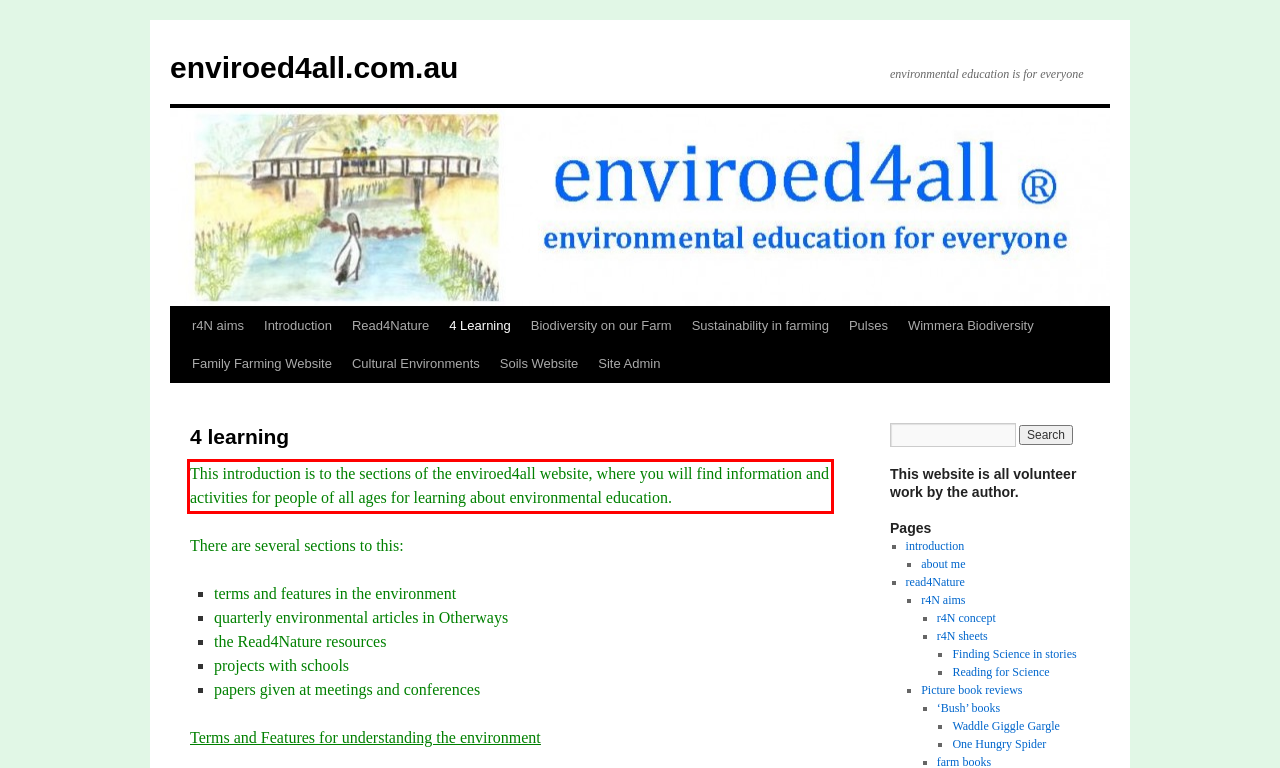Identify the text within the red bounding box on the webpage screenshot and generate the extracted text content.

This introduction is to the sections of the enviroed4all website, where you will find information and activities for people of all ages for learning about environmental education.